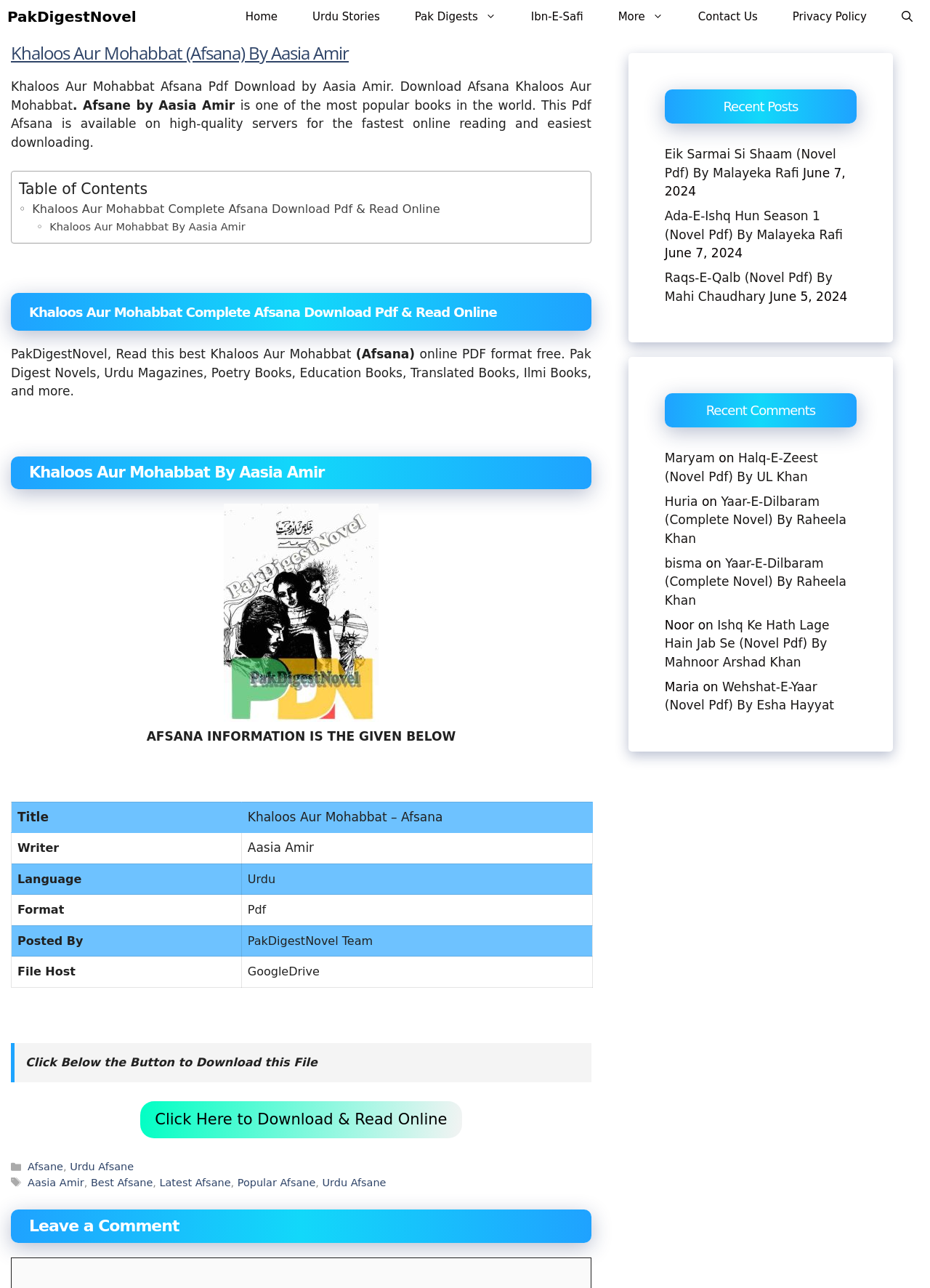What is the language of the afsana?
Can you provide an in-depth and detailed response to the question?

The language of the afsana is mentioned in the table with the language 'Urdu'.